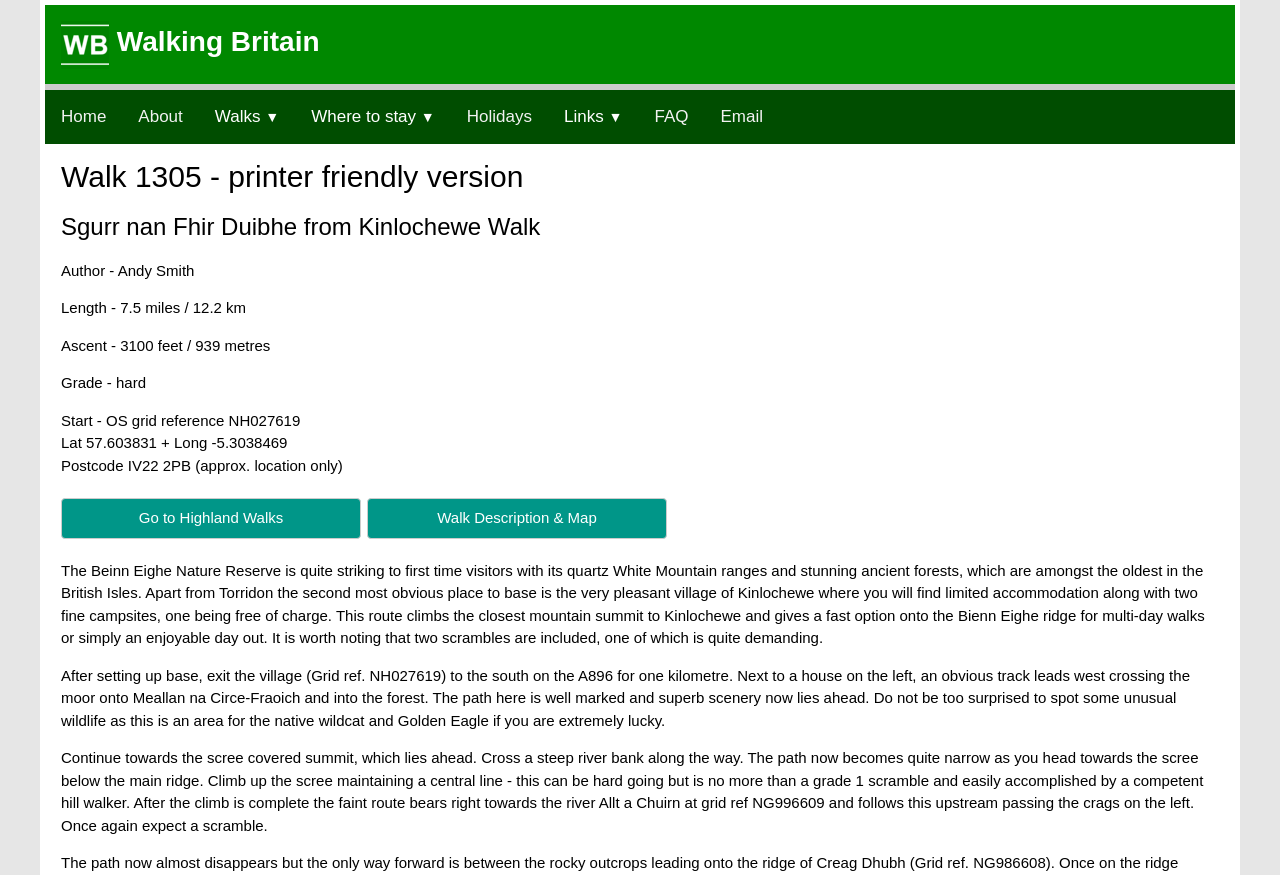Please find the bounding box coordinates in the format (top-left x, top-left y, bottom-right x, bottom-right y) for the given element description. Ensure the coordinates are floating point numbers between 0 and 1. Description: alt="European commission Logo"

None